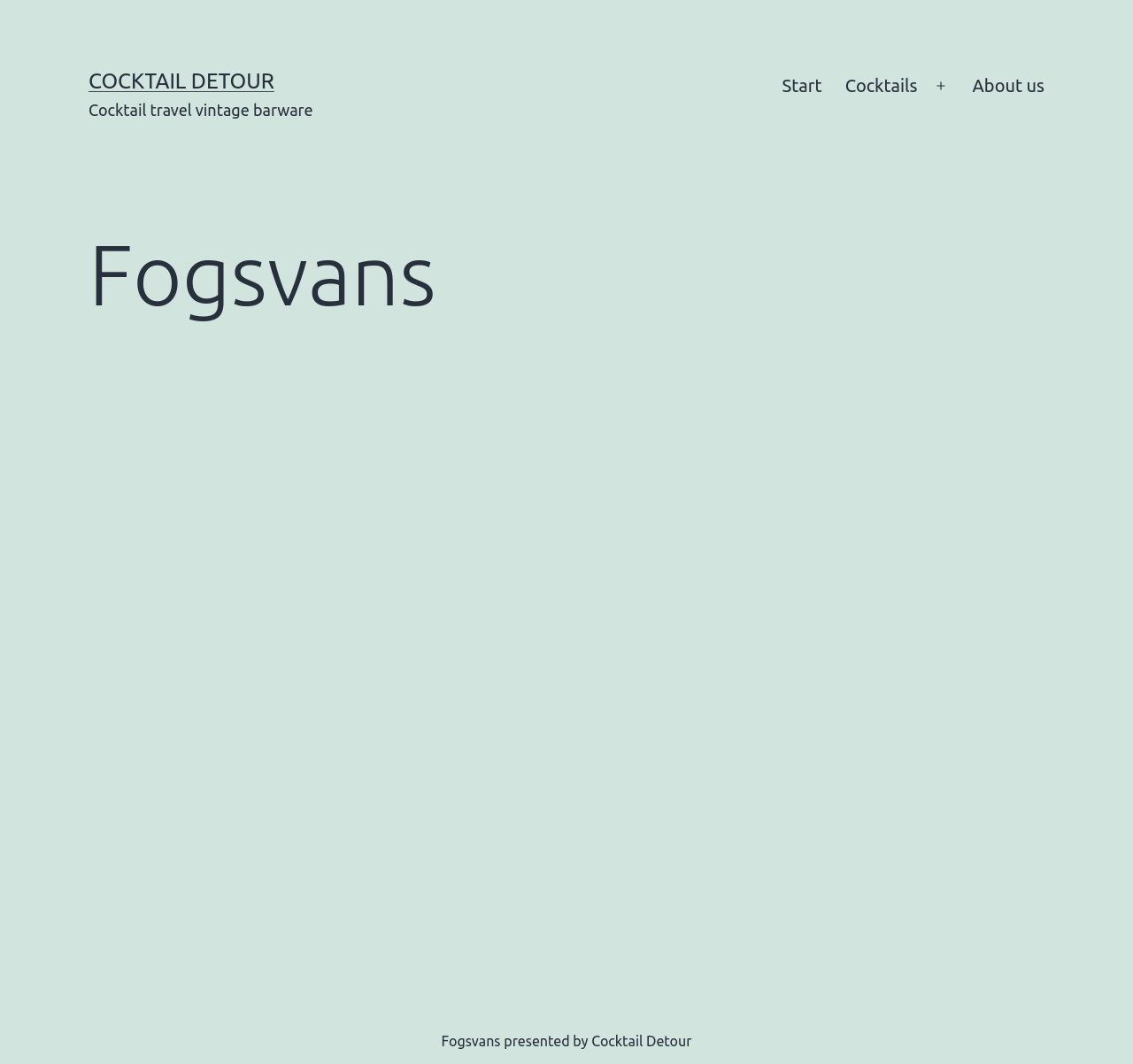Please determine the bounding box coordinates for the UI element described here. Use the format (top-left x, top-left y, bottom-right x, bottom-right y) with values bounded between 0 and 1: Cocktails

[0.736, 0.06, 0.82, 0.102]